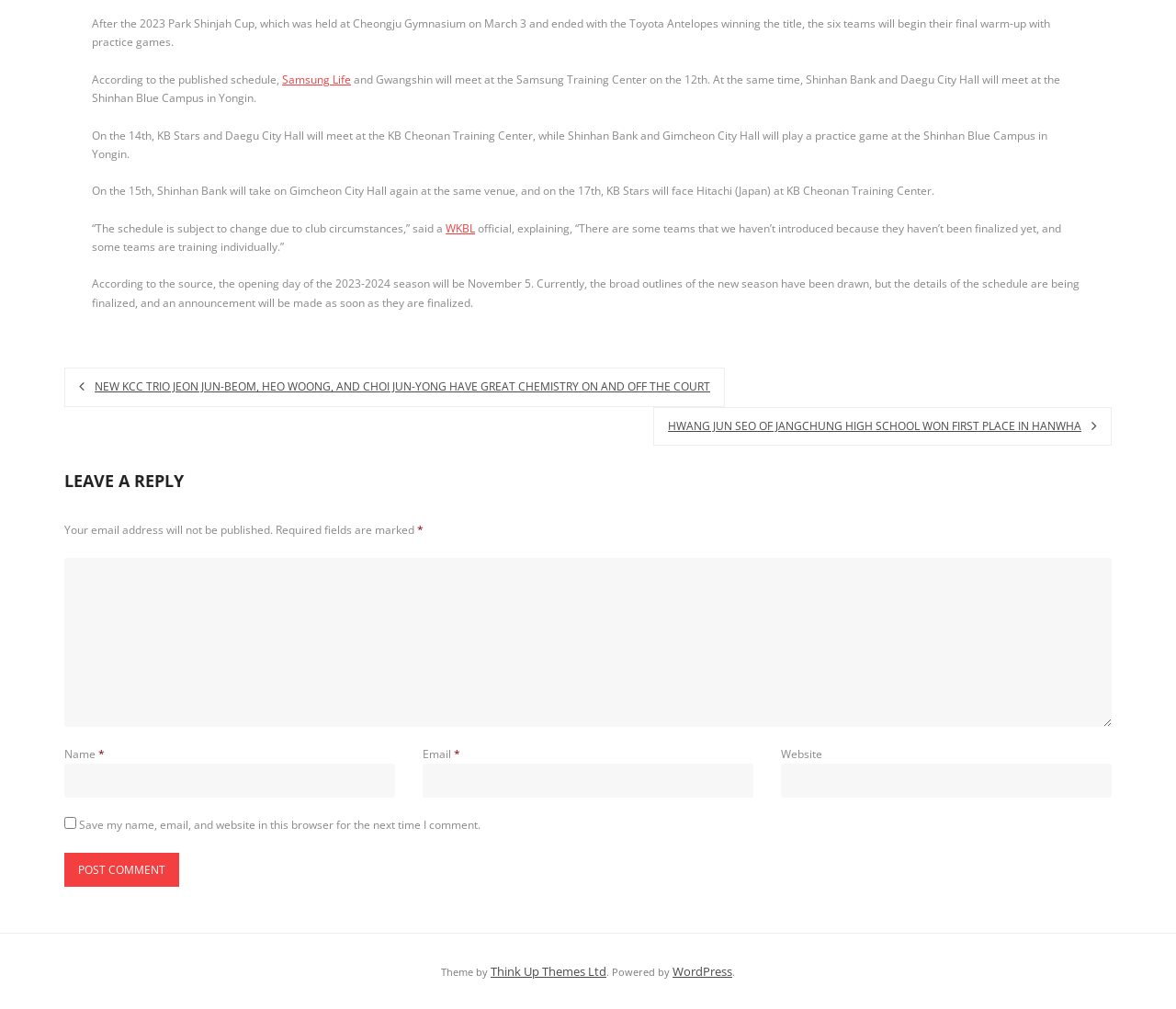Determine the bounding box coordinates of the clickable element necessary to fulfill the instruction: "View product description". Provide the coordinates as four float numbers within the 0 to 1 range, i.e., [left, top, right, bottom].

None